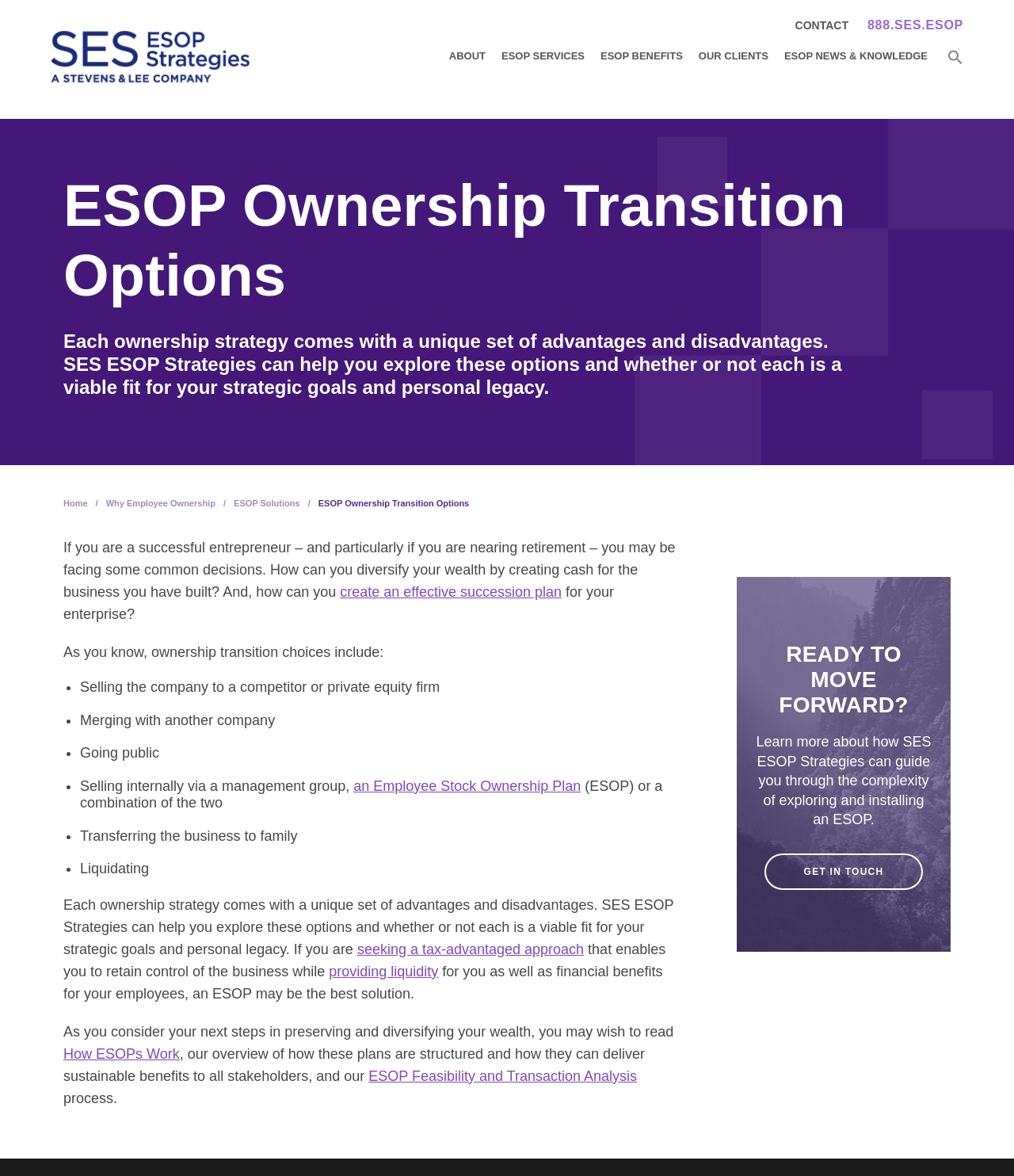Find the main header of the webpage and produce its text content.

Each ownership strategy comes with a unique set of advantages and disadvantages. SES ESOP Strategies can help you explore these options and whether or not each is a viable fit for your strategic goals and personal legacy.